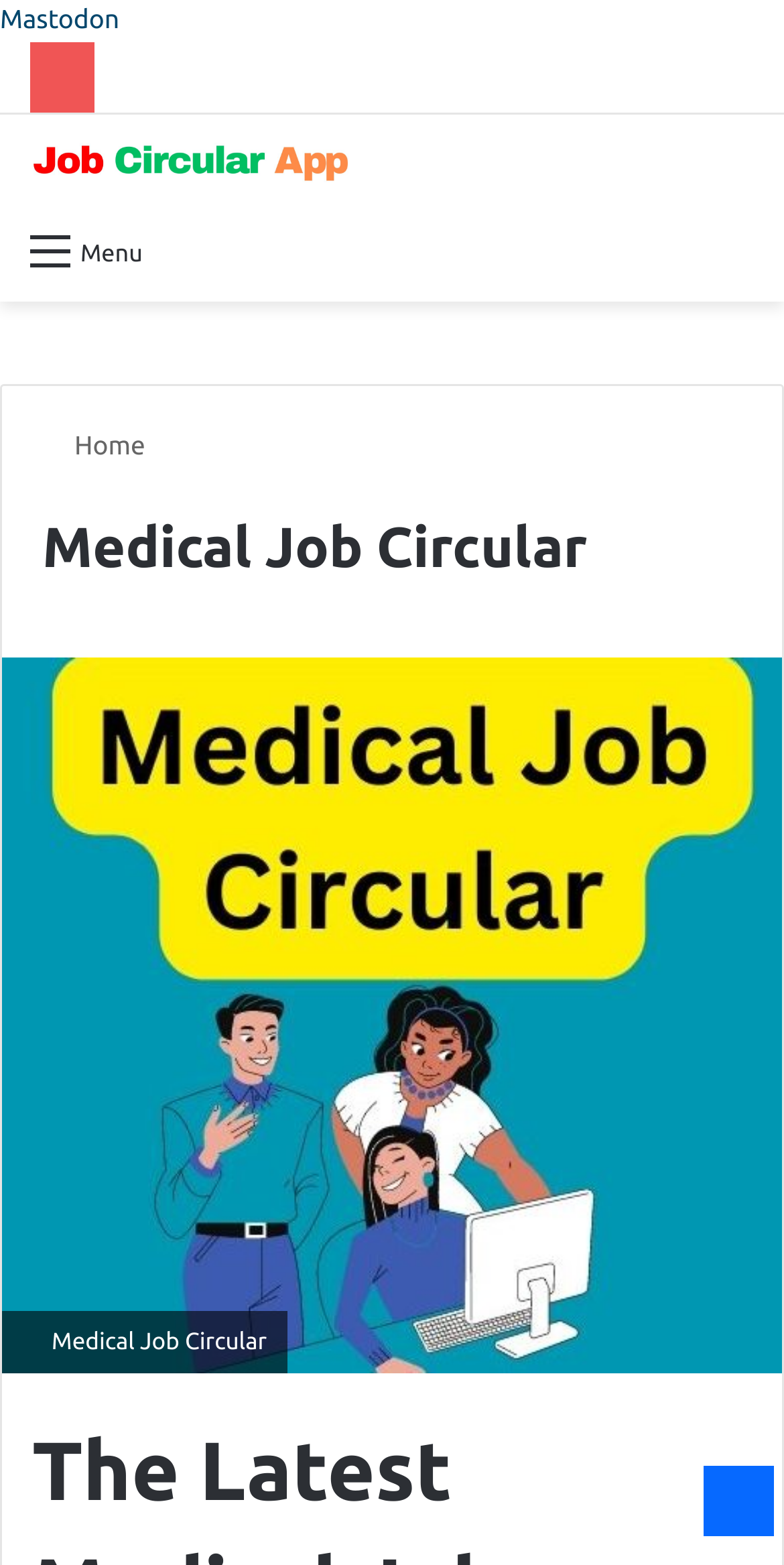Give a one-word or phrase response to the following question: What type of jobs are listed on this website?

Medical jobs